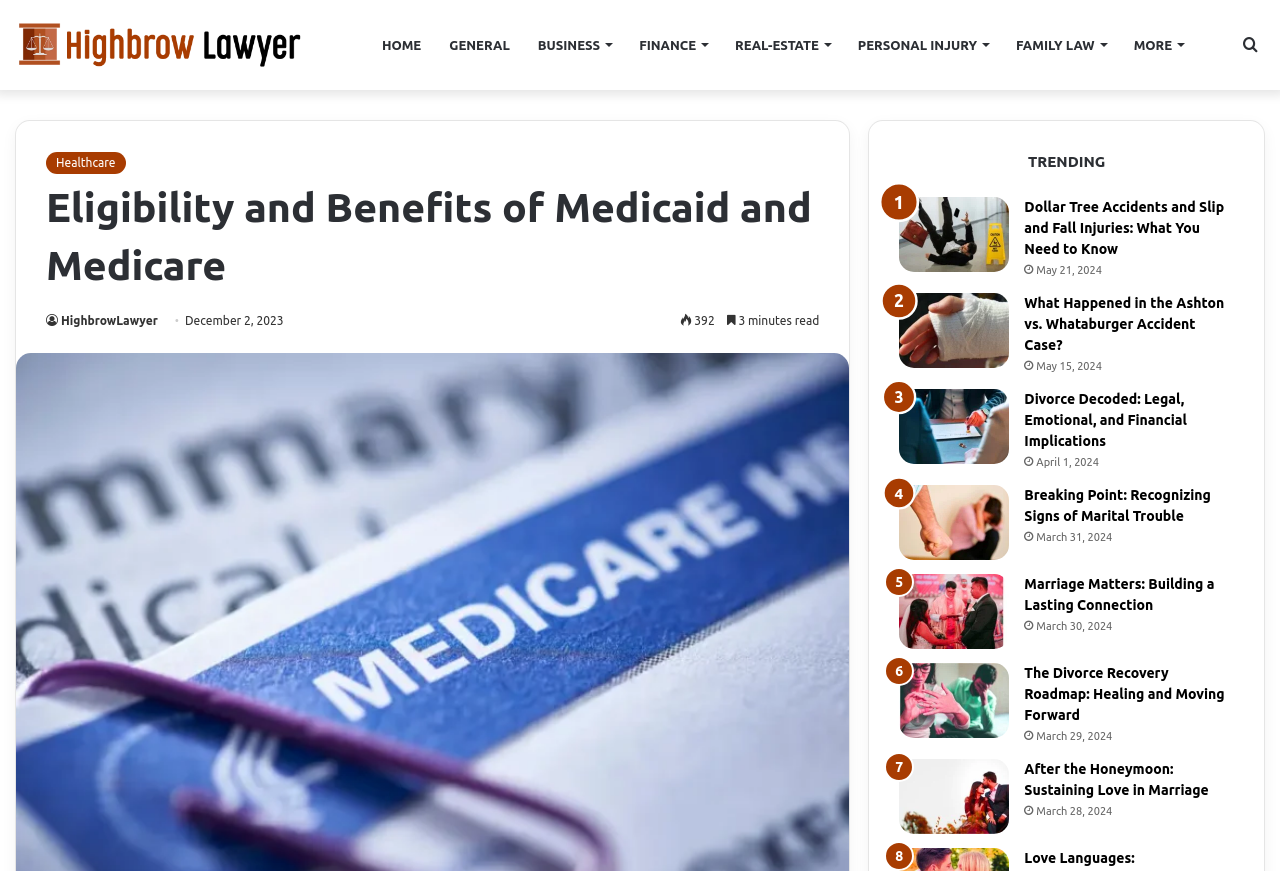Determine the bounding box coordinates of the clickable region to carry out the instruction: "Search for something".

[0.965, 0.0, 0.988, 0.103]